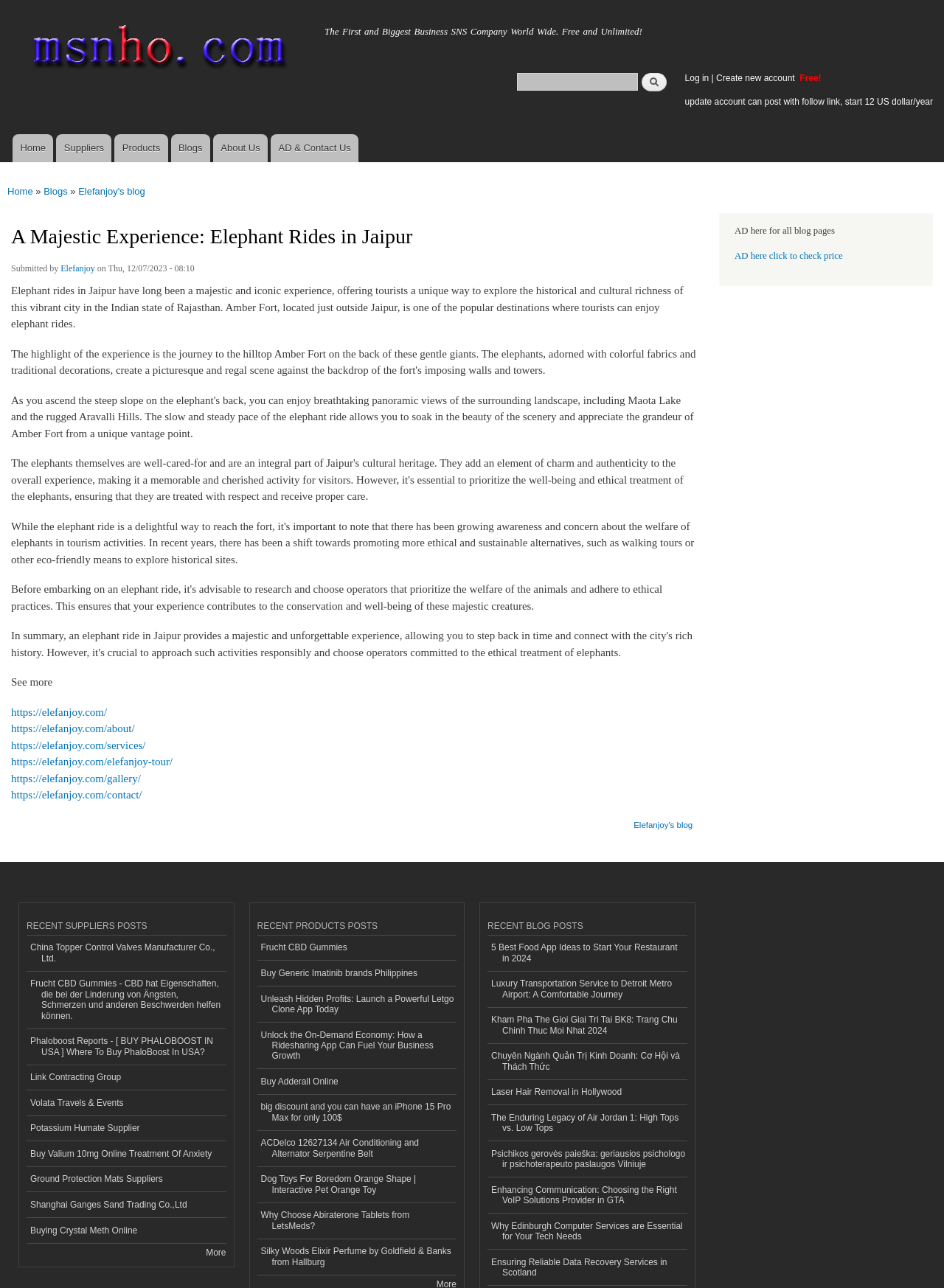Based on the image, please respond to the question with as much detail as possible:
What is the main topic of this webpage?

Based on the webpage content, especially the heading 'A Majestic Experience: Elephant Rides in Jaipur' and the article text, it is clear that the main topic of this webpage is about elephant rides in Jaipur.